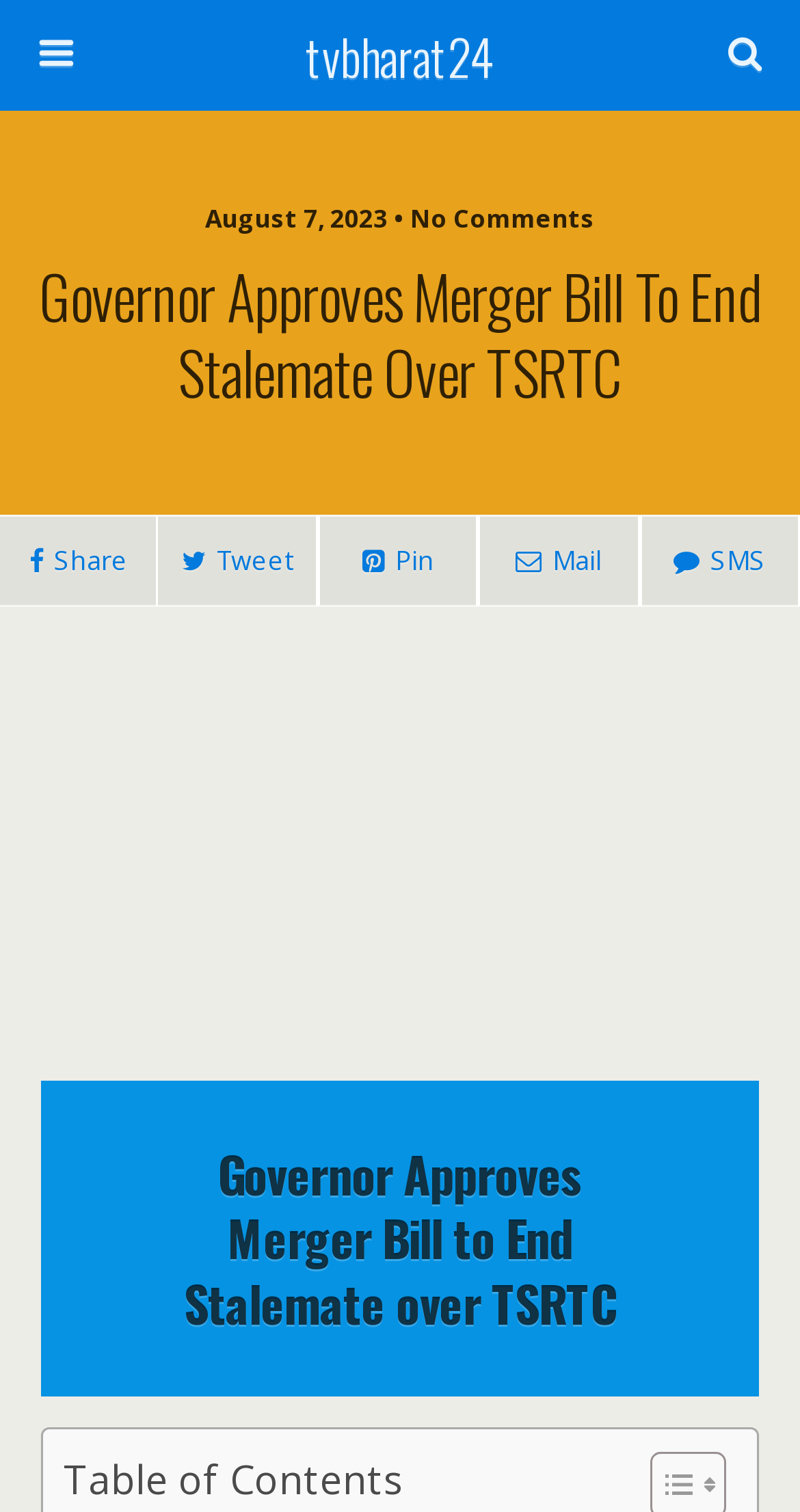What is the purpose of the textbox?
Please give a well-detailed answer to the question.

I found the purpose of the textbox by looking at the placeholder text 'Search this website…' inside the textbox element.